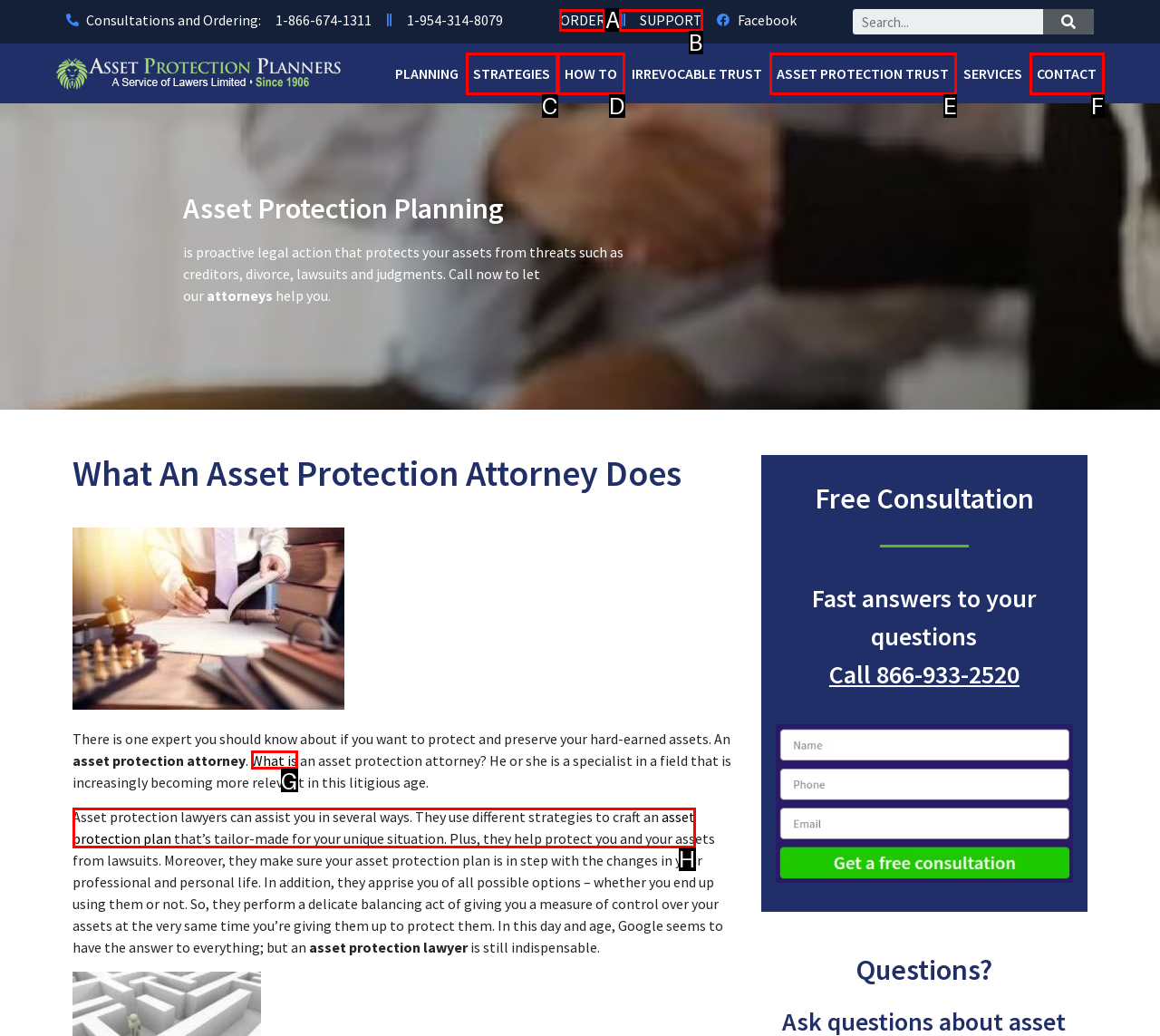Find the UI element described as: asset protection plan
Reply with the letter of the appropriate option.

H